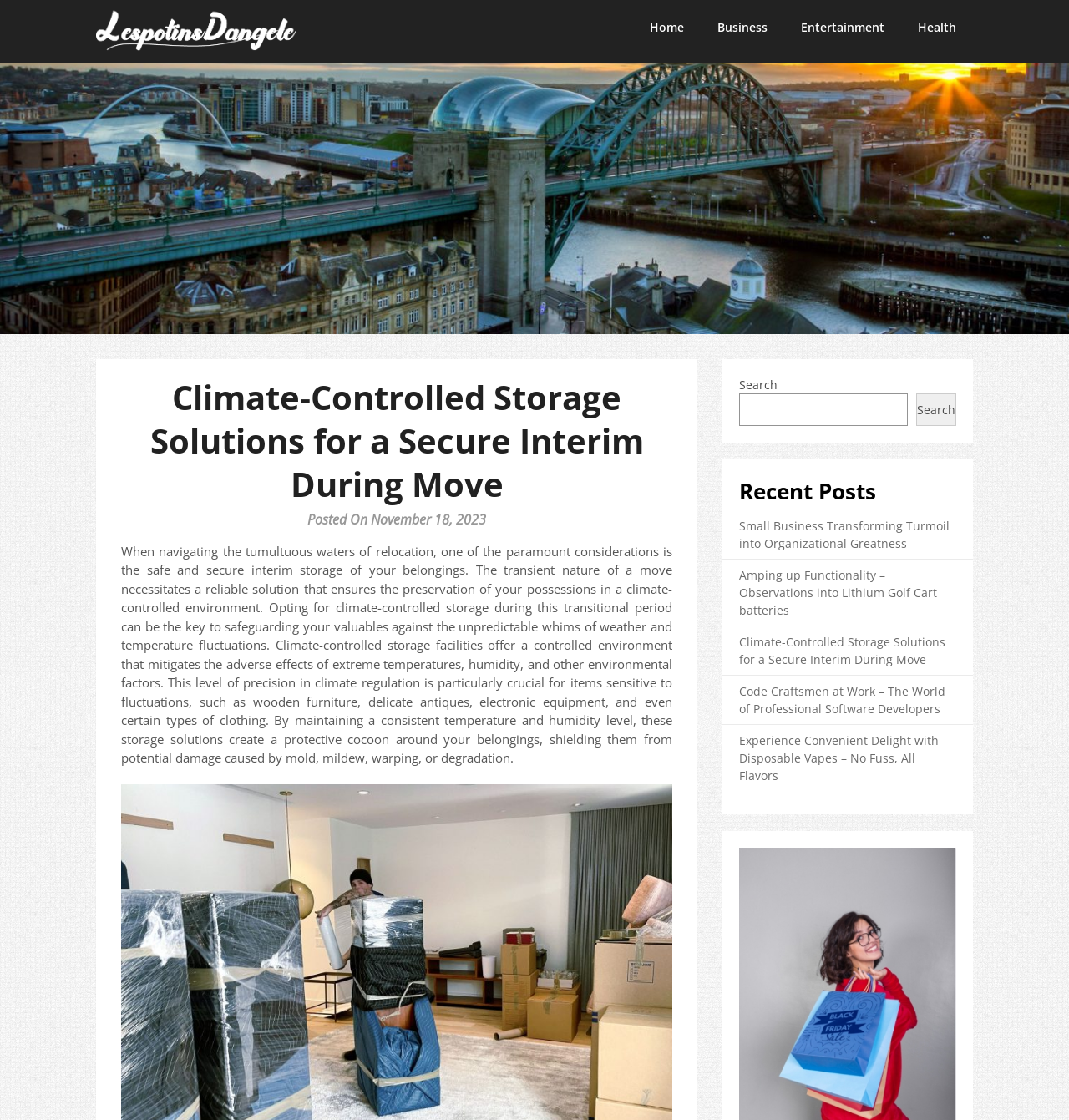Is there a search function on this webpage?
Please give a well-detailed answer to the question.

Yes, there is a search function on this webpage, which is located on the right side of the webpage and consists of a search box and a search button, allowing users to search for specific content on the website.